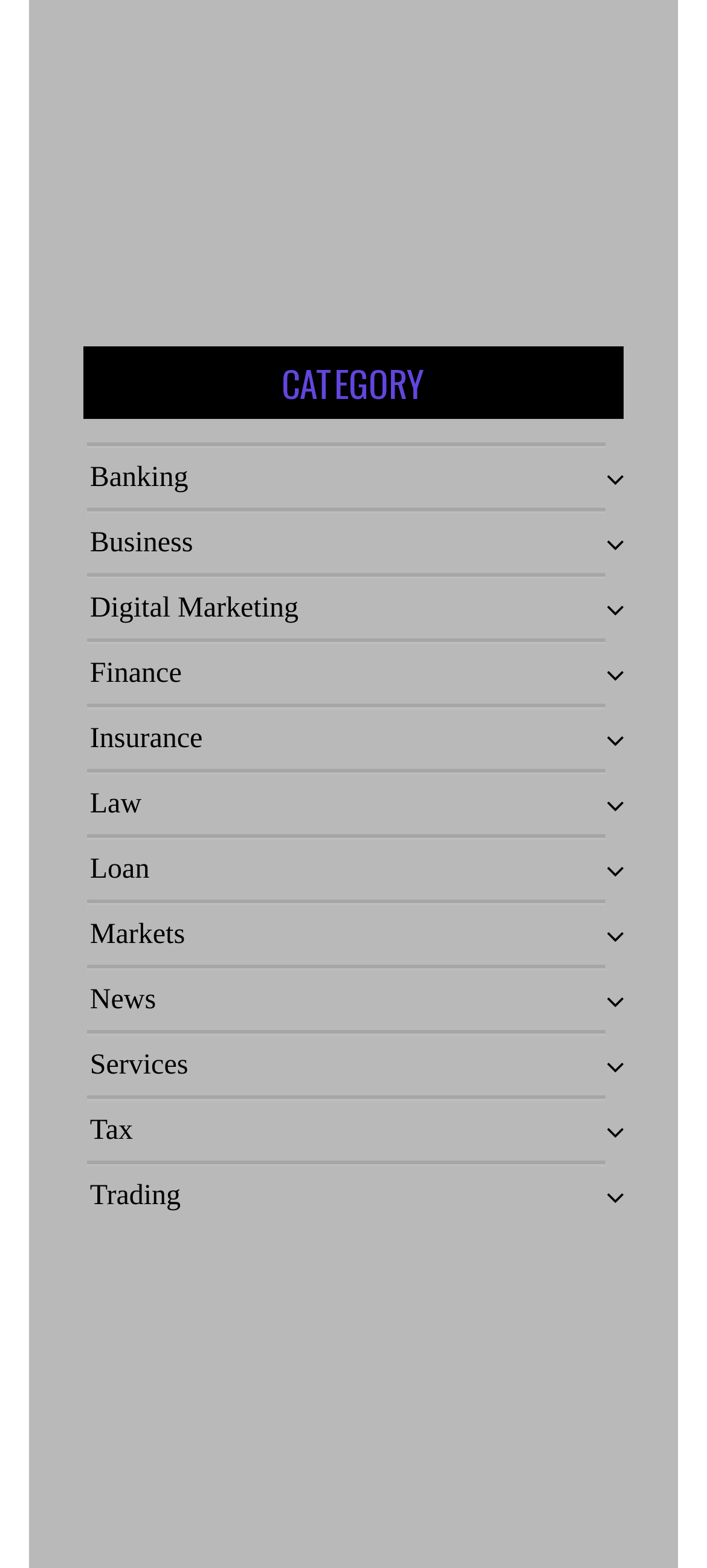Refer to the screenshot and answer the following question in detail:
What is the position of the 'Digital Marketing' link?

By comparing the y1 and y2 coordinates of the 'Digital Marketing' link with the other links, I can determine that it is positioned in the middle of the list.